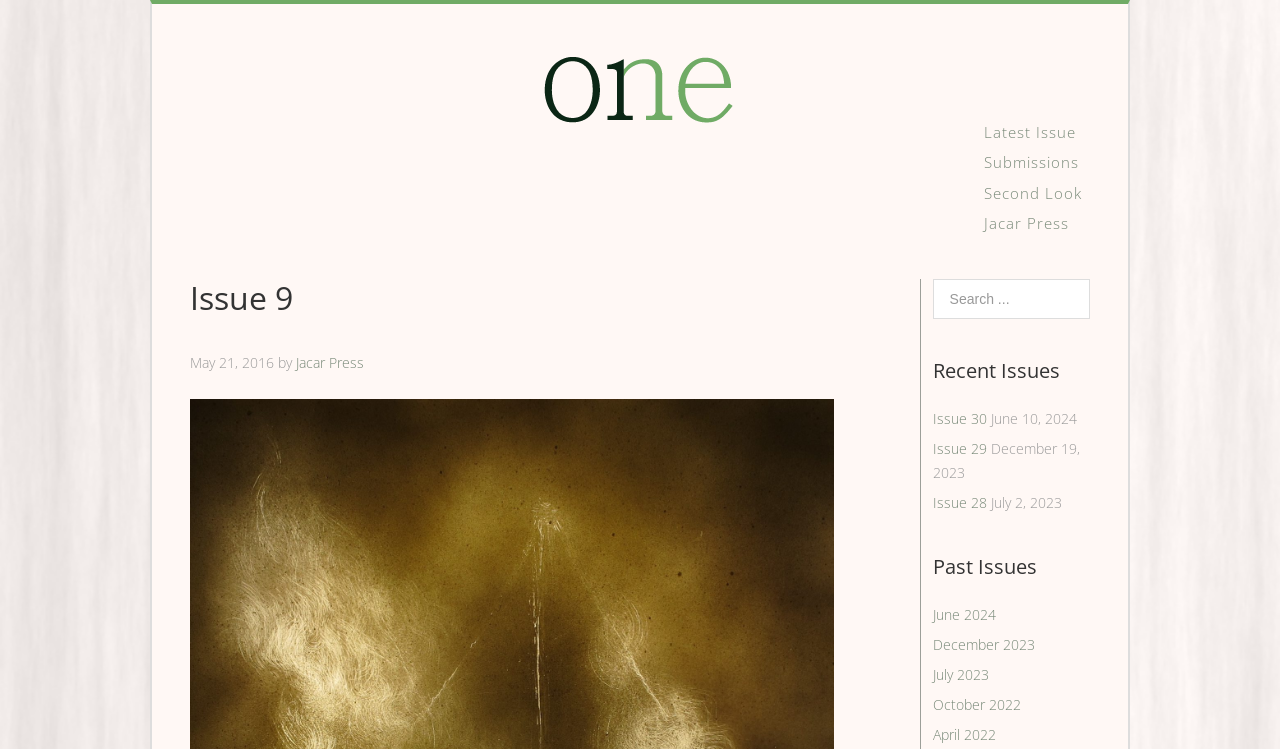How many recent issues are listed?
Based on the screenshot, provide your answer in one word or phrase.

3